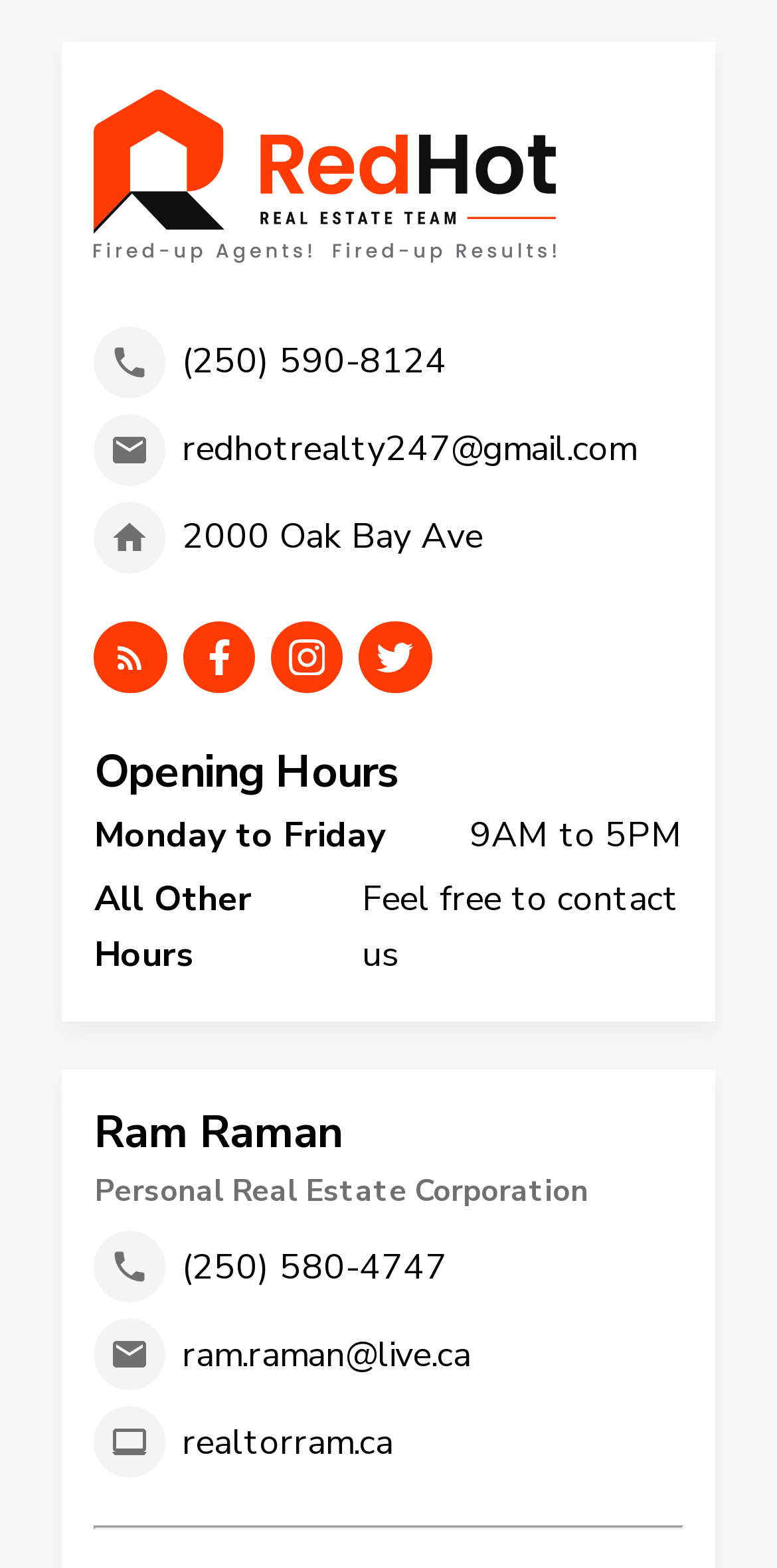Please determine the bounding box coordinates of the section I need to click to accomplish this instruction: "Go to Home page".

None